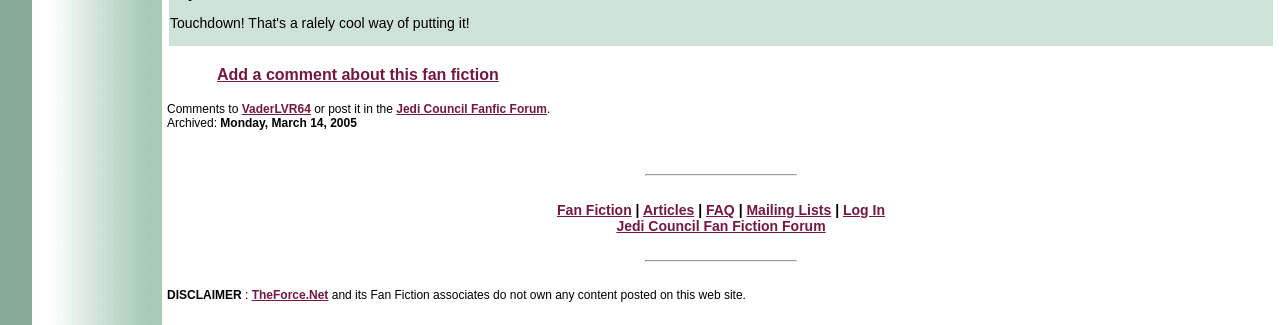Provide the bounding box coordinates of the area you need to click to execute the following instruction: "Add a comment about this fan fiction".

[0.17, 0.203, 0.39, 0.255]